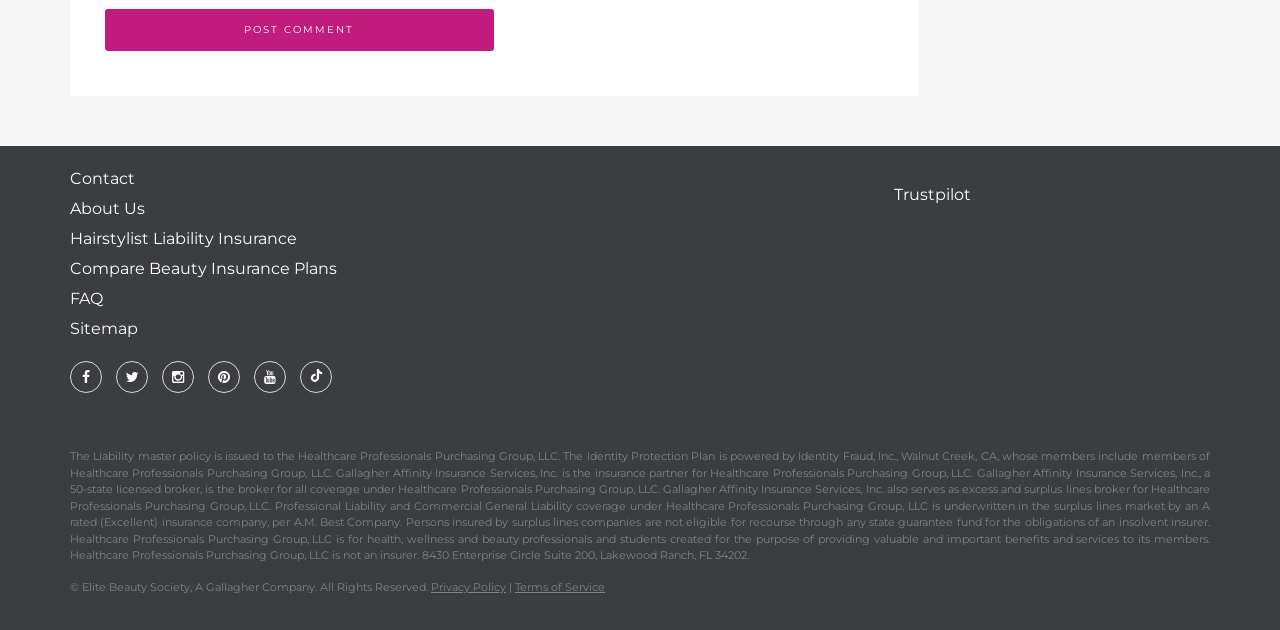Carefully observe the image and respond to the question with a detailed answer:
What is the rating of the insurance company that underwrites the Professional Liability and Commercial General Liability coverage?

This answer can be found in the StaticText element with the text 'Professional Liability and Commercial General Liability coverage under Healthcare Professionals Purchasing Group, LLC is underwritten in the surplus lines market by an A rated (Excellent) insurance company, per A.M. Best Company.' which is located at the bottom of the webpage.